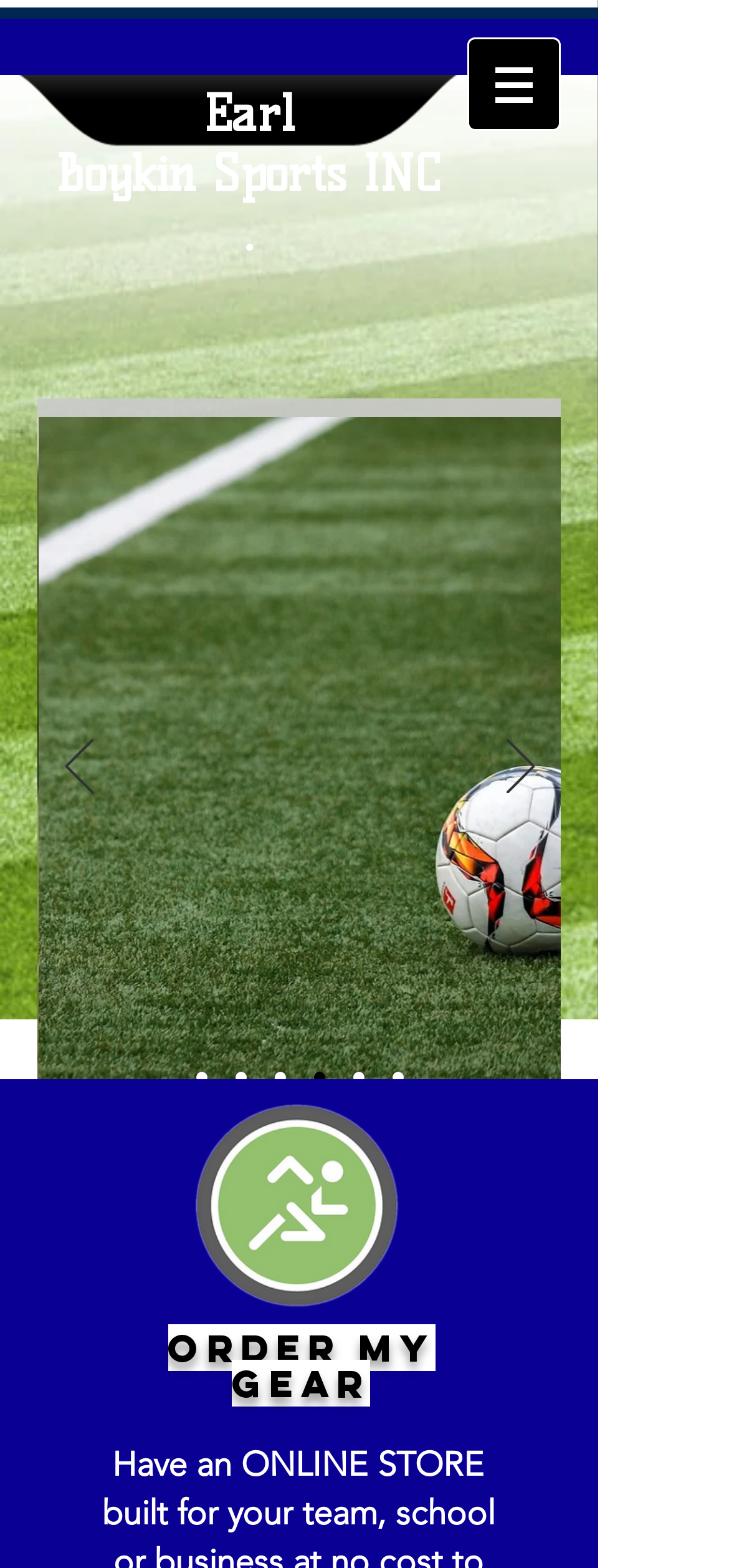Answer the question below using just one word or a short phrase: 
How many navigation elements are on the page?

3